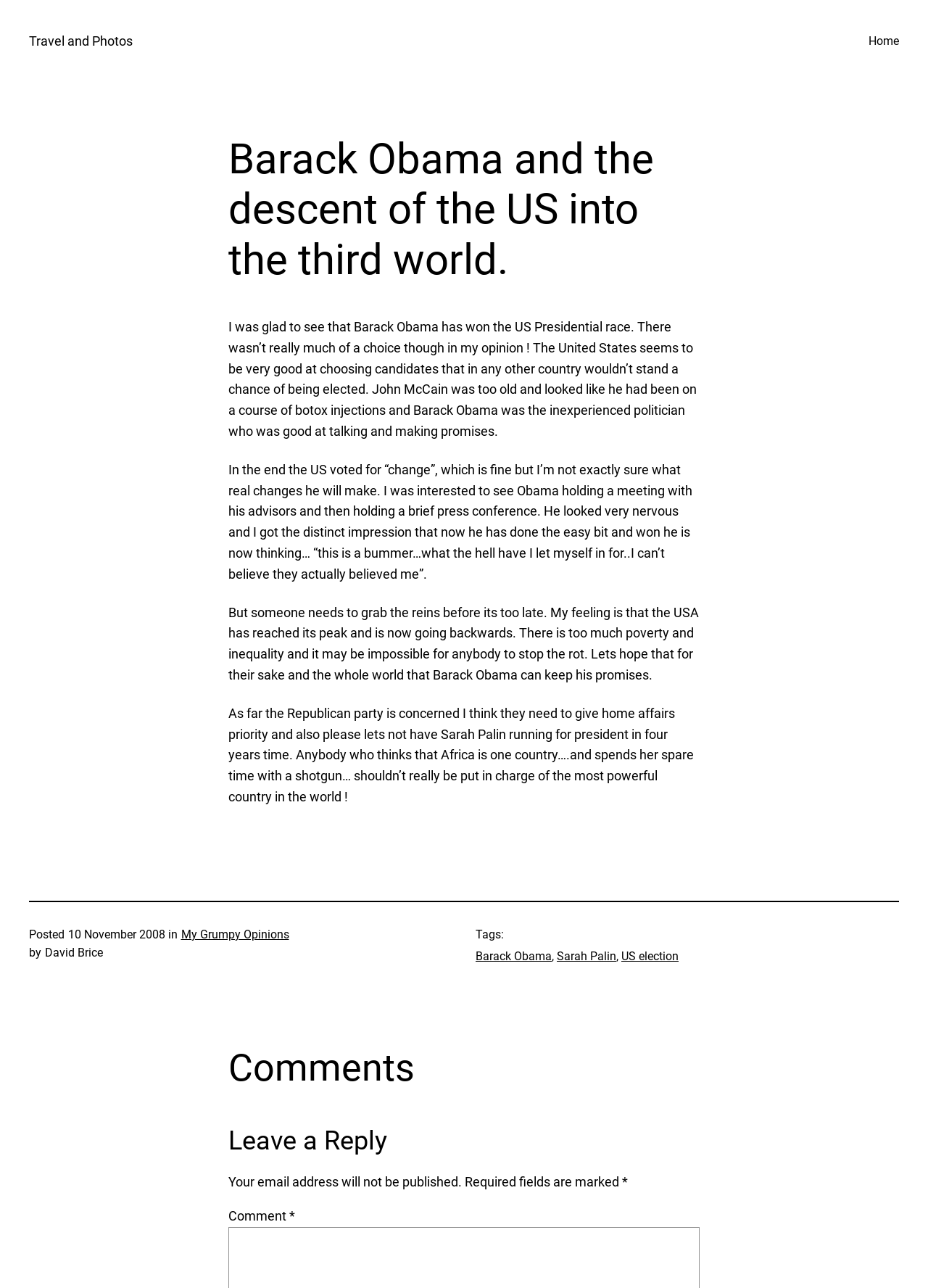Respond to the following query with just one word or a short phrase: 
Who is the author of the article?

David Brice